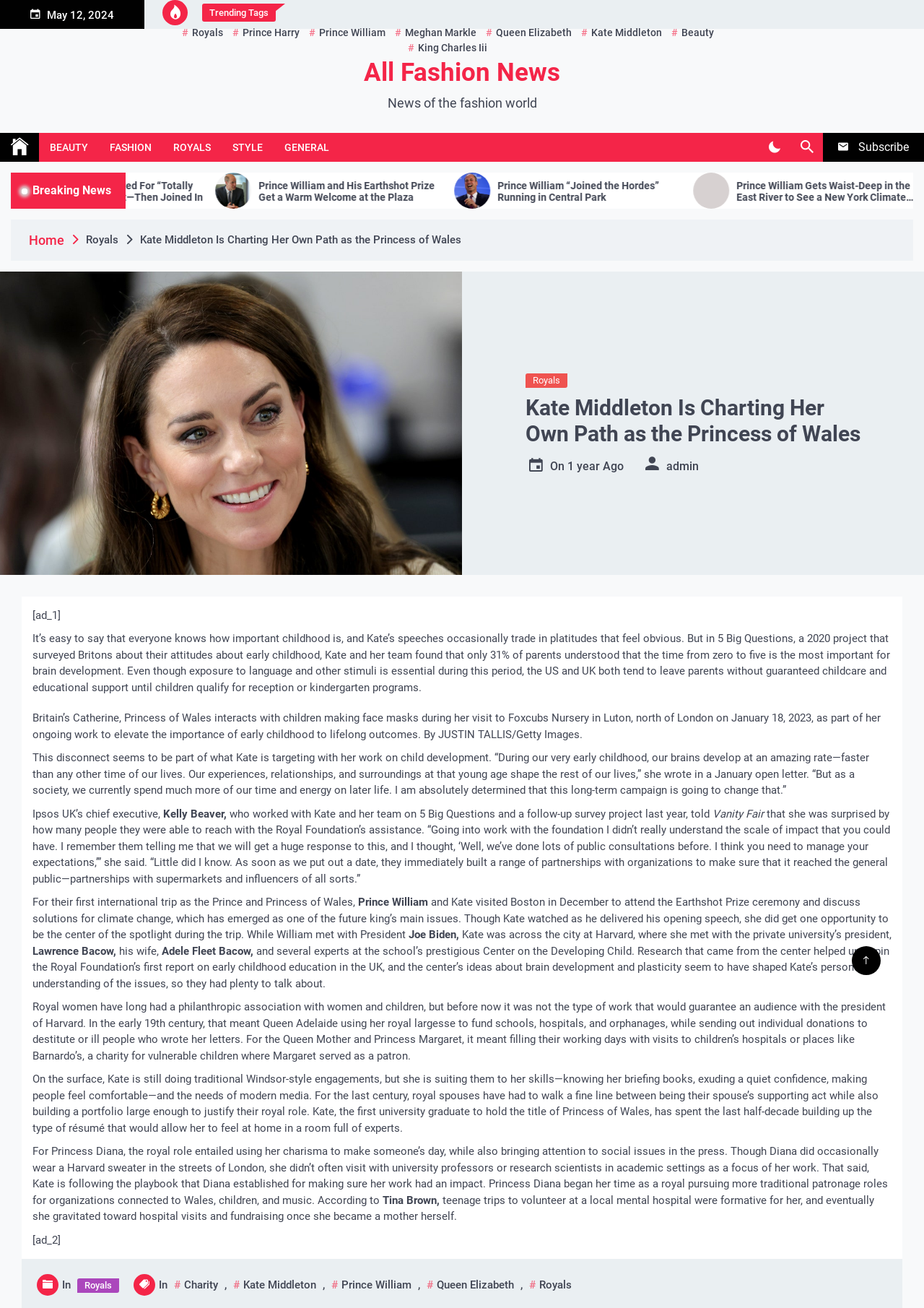Indicate the bounding box coordinates of the clickable region to achieve the following instruction: "Click on the 'Royals' link."

[0.193, 0.019, 0.245, 0.031]